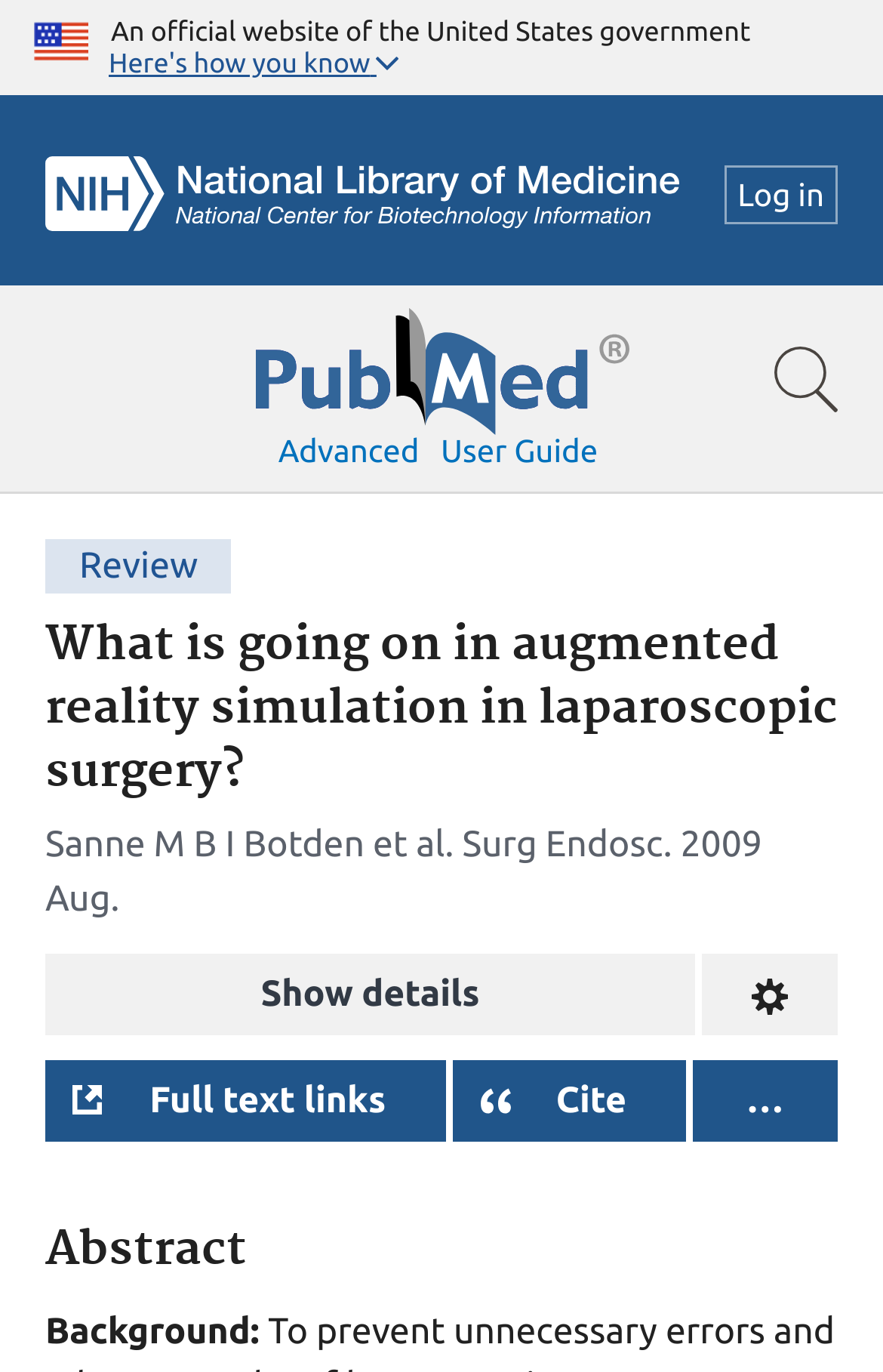Determine the bounding box coordinates of the clickable region to execute the instruction: "Click the NCBI Logo". The coordinates should be four float numbers between 0 and 1, denoted as [left, top, right, bottom].

[0.051, 0.114, 0.769, 0.183]